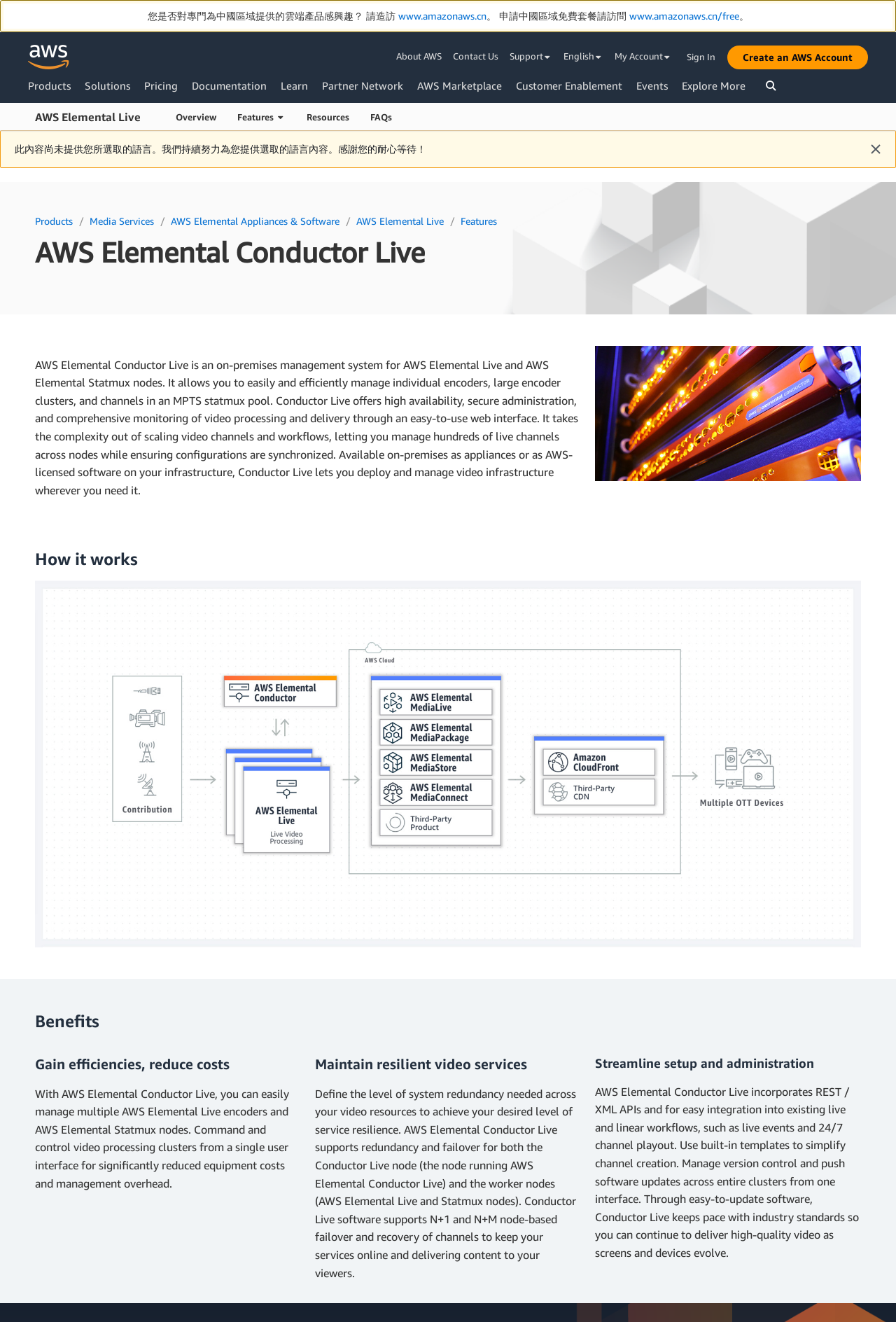Given the description of a UI element: "www.amazonaws.cn/free", identify the bounding box coordinates of the matching element in the webpage screenshot.

[0.702, 0.007, 0.825, 0.016]